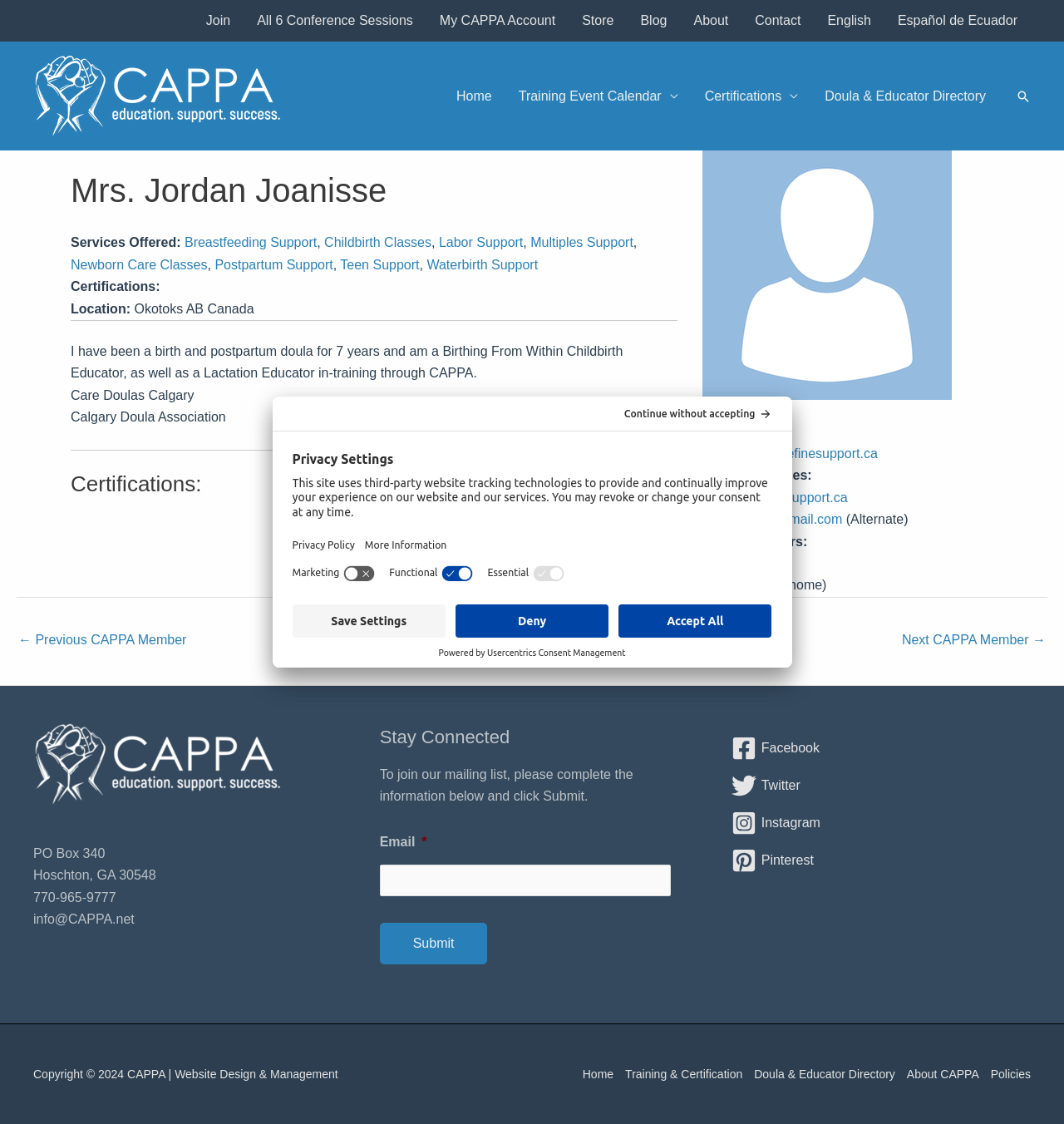Provide the bounding box coordinates in the format (top-left x, top-left y, bottom-right x, bottom-right y). All values are floating point numbers between 0 and 1. Determine the bounding box coordinate of the UI element described as: Teen Support

[0.32, 0.229, 0.394, 0.242]